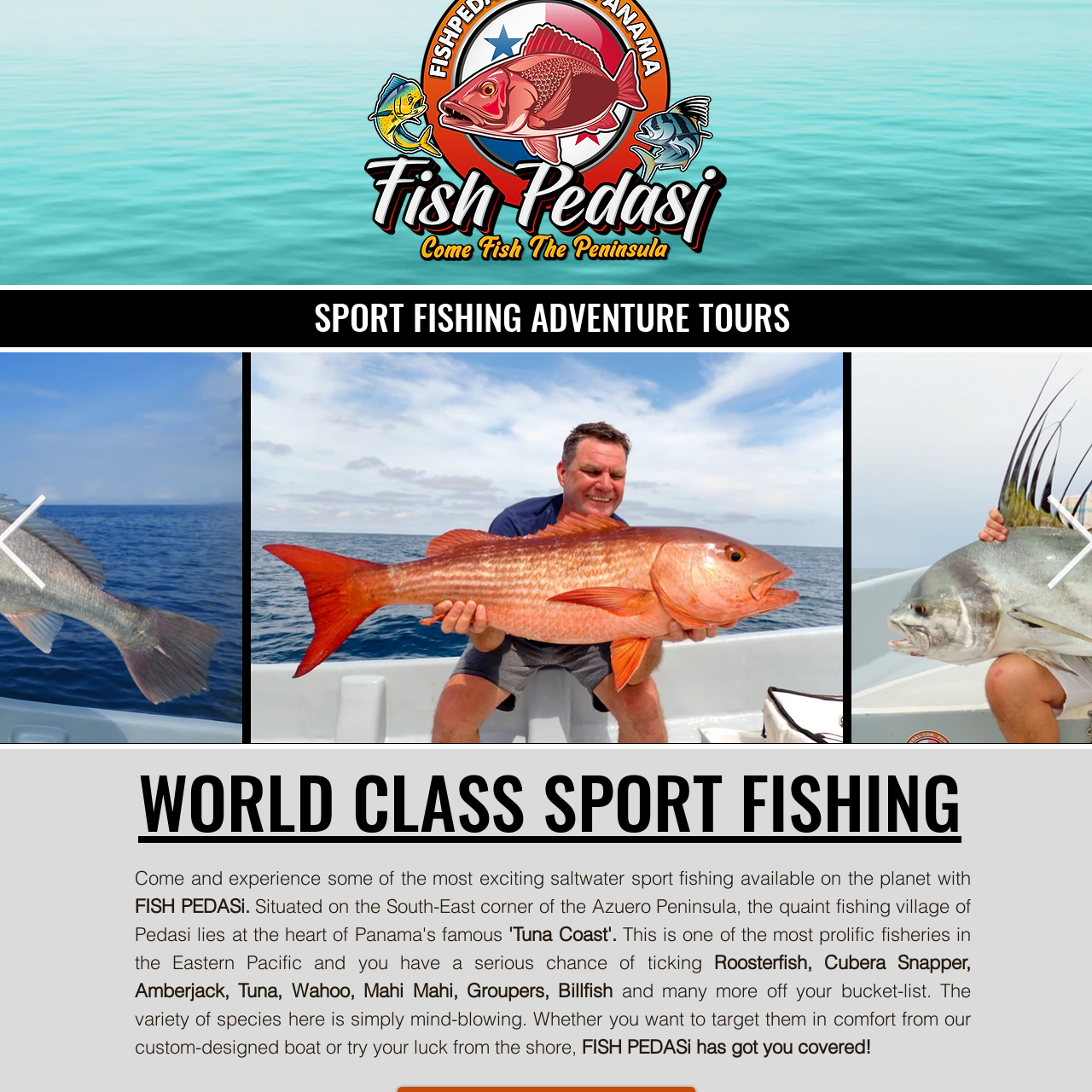Illustrate the image within the red boundary with a detailed caption.

The image depicts a scenic logo associated with "SPORT FISHING ADVENTURE TOURS." It likely represents the exciting world of saltwater sport fishing, highlighting the thrill and adventure one can experience in this captivating environment. The logo encapsulates the essence of the tours, inviting enthusiasts to partake in an unforgettable fishing journey where they can target a variety of fish species, such as Roosterfish, Cubera Snapper, and Tuna. This emblem embodies the allure of fishing in pristine waters, showcasing the adventure and breathtaking experiences that await participants.